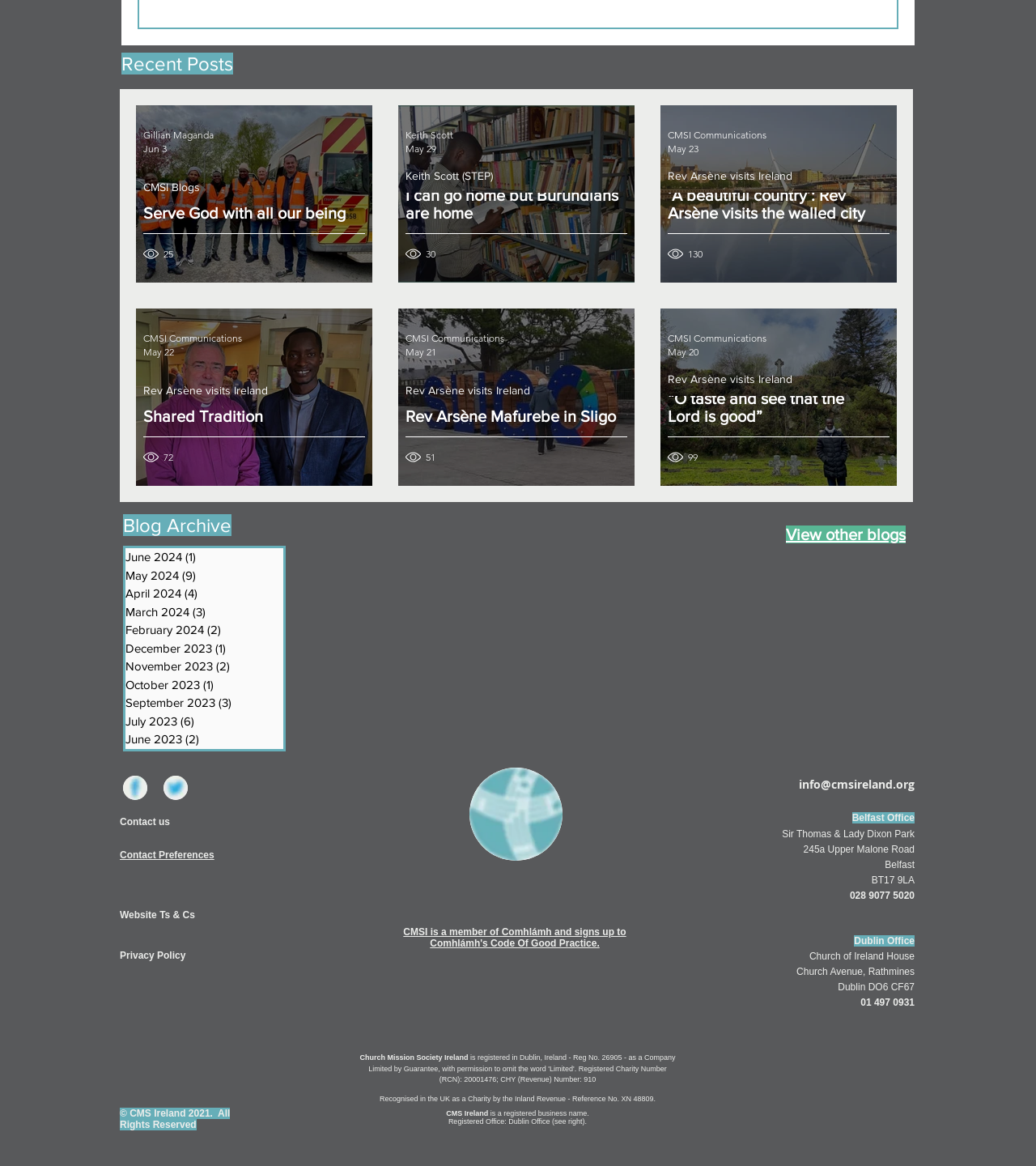Identify the bounding box coordinates for the element you need to click to achieve the following task: "Contact us". Provide the bounding box coordinates as four float numbers between 0 and 1, in the form [left, top, right, bottom].

[0.116, 0.696, 0.164, 0.71]